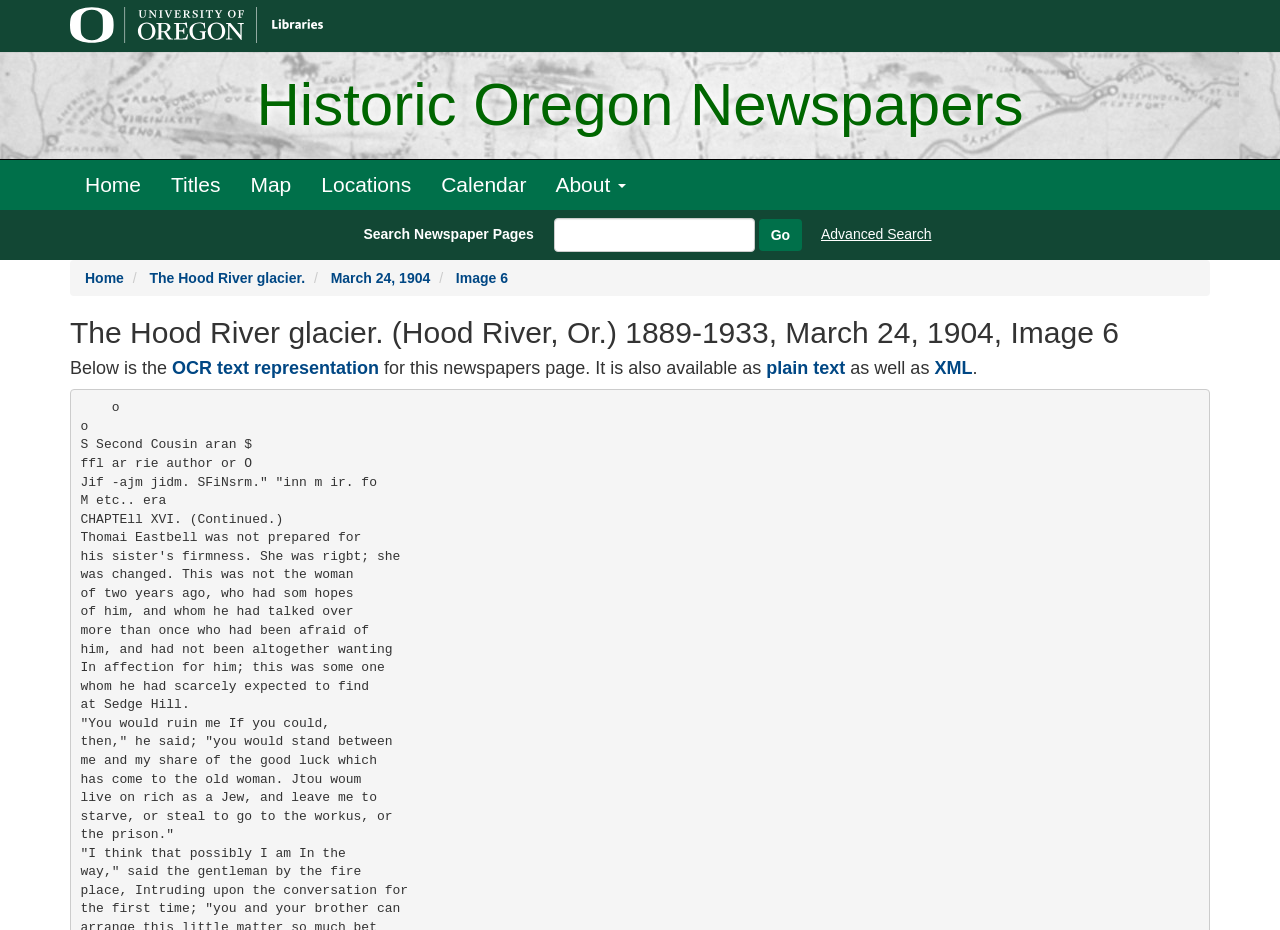Extract the bounding box coordinates for the HTML element that matches this description: "parent_node: Search Newspaper Pages name="proxtext"". The coordinates should be four float numbers between 0 and 1, i.e., [left, top, right, bottom].

[0.433, 0.234, 0.59, 0.271]